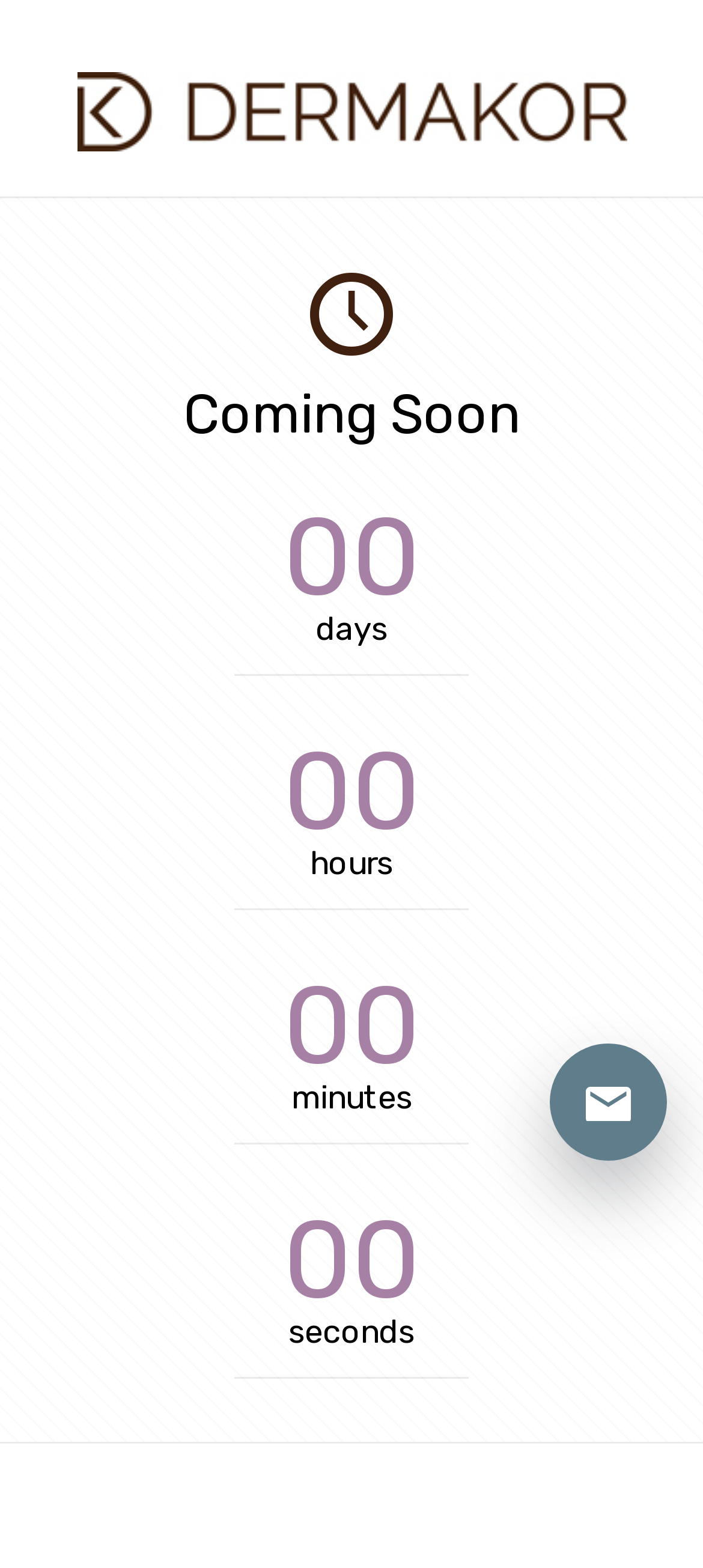How many separators are there on the webpage?
Respond to the question with a single word or phrase according to the image.

3